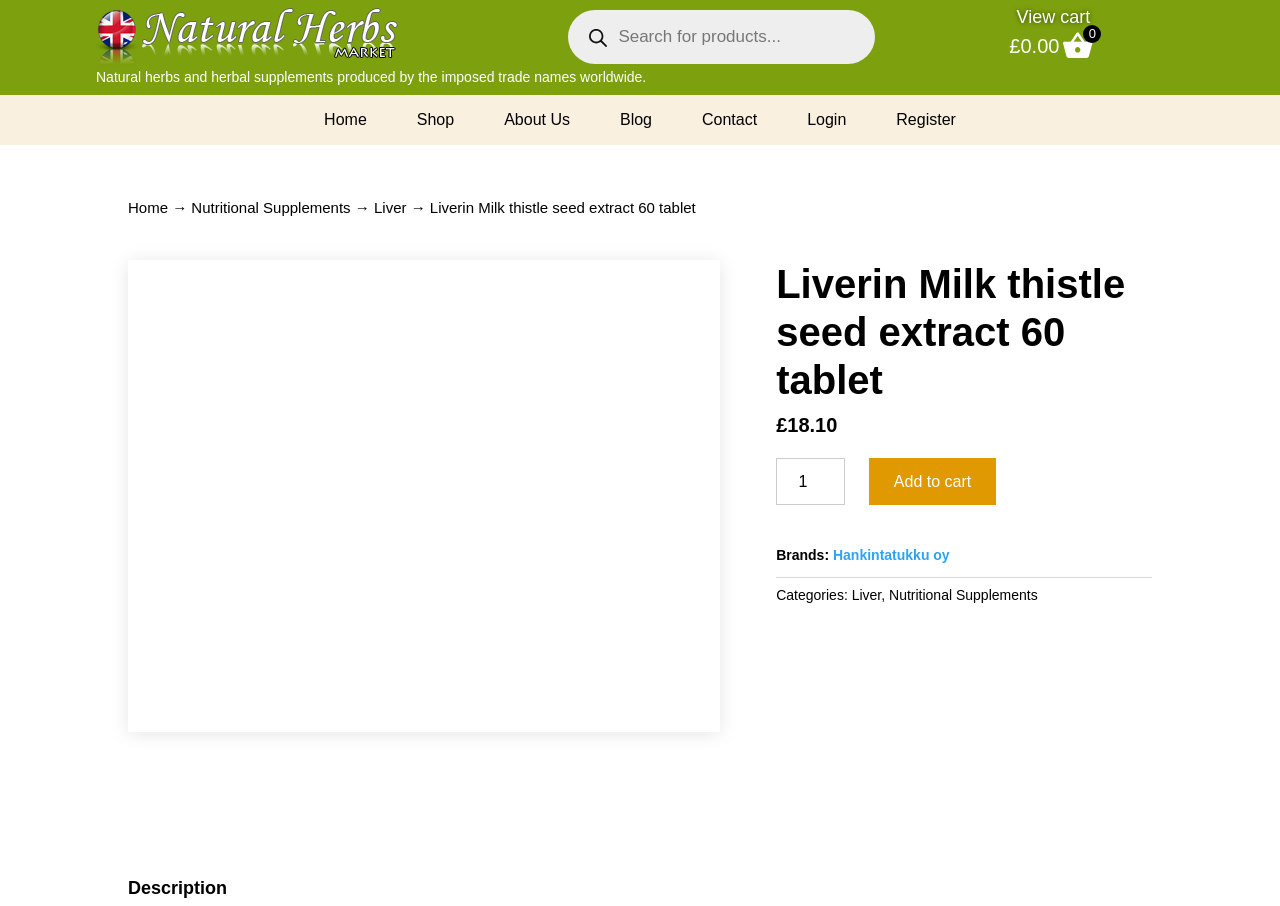Kindly determine the bounding box coordinates for the area that needs to be clicked to execute this instruction: "Search for products".

[0.436, 0.0, 0.691, 0.082]